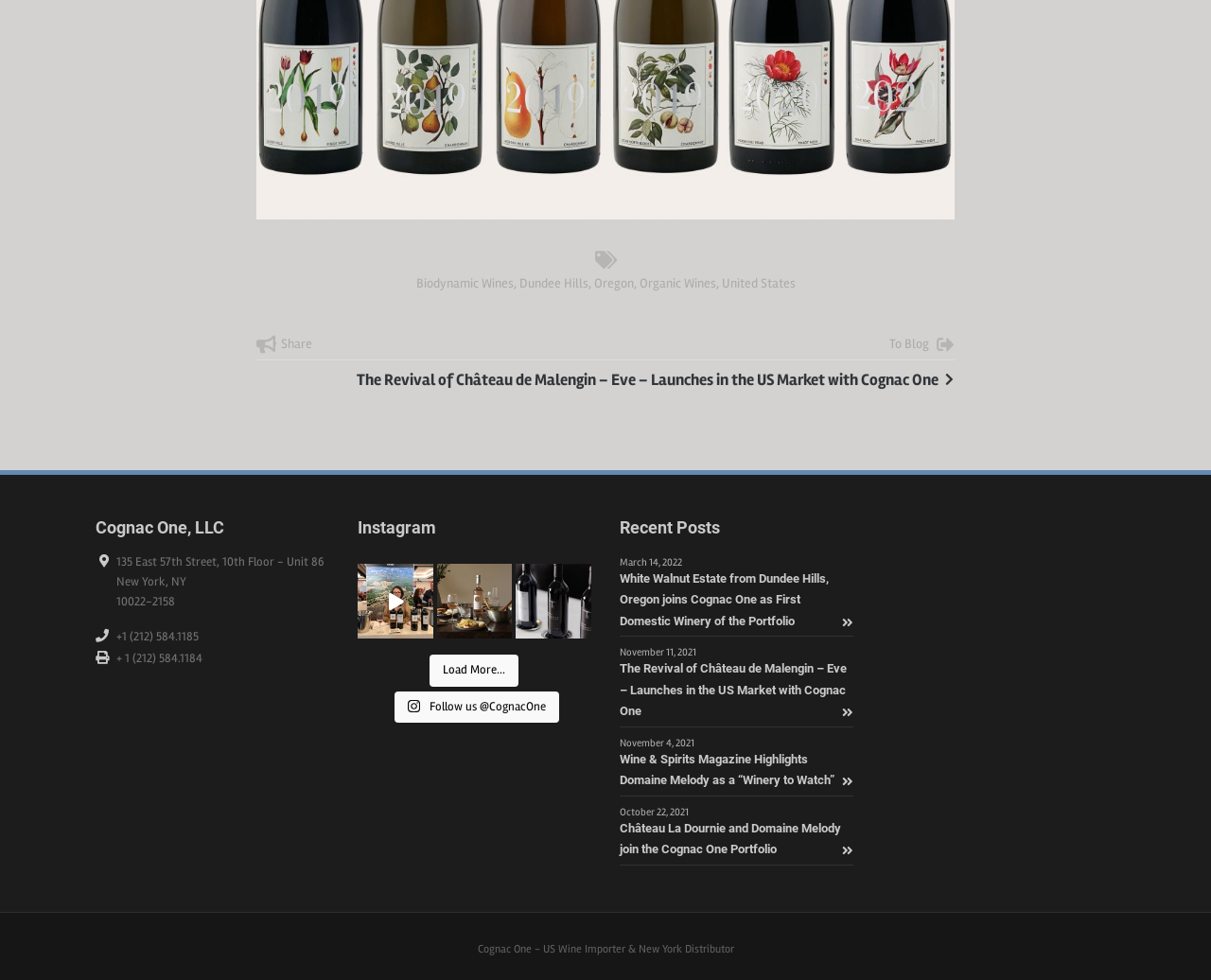Could you provide the bounding box coordinates for the portion of the screen to click to complete this instruction: "Click on the 'Biodynamic Wines' link"?

[0.343, 0.281, 0.424, 0.298]